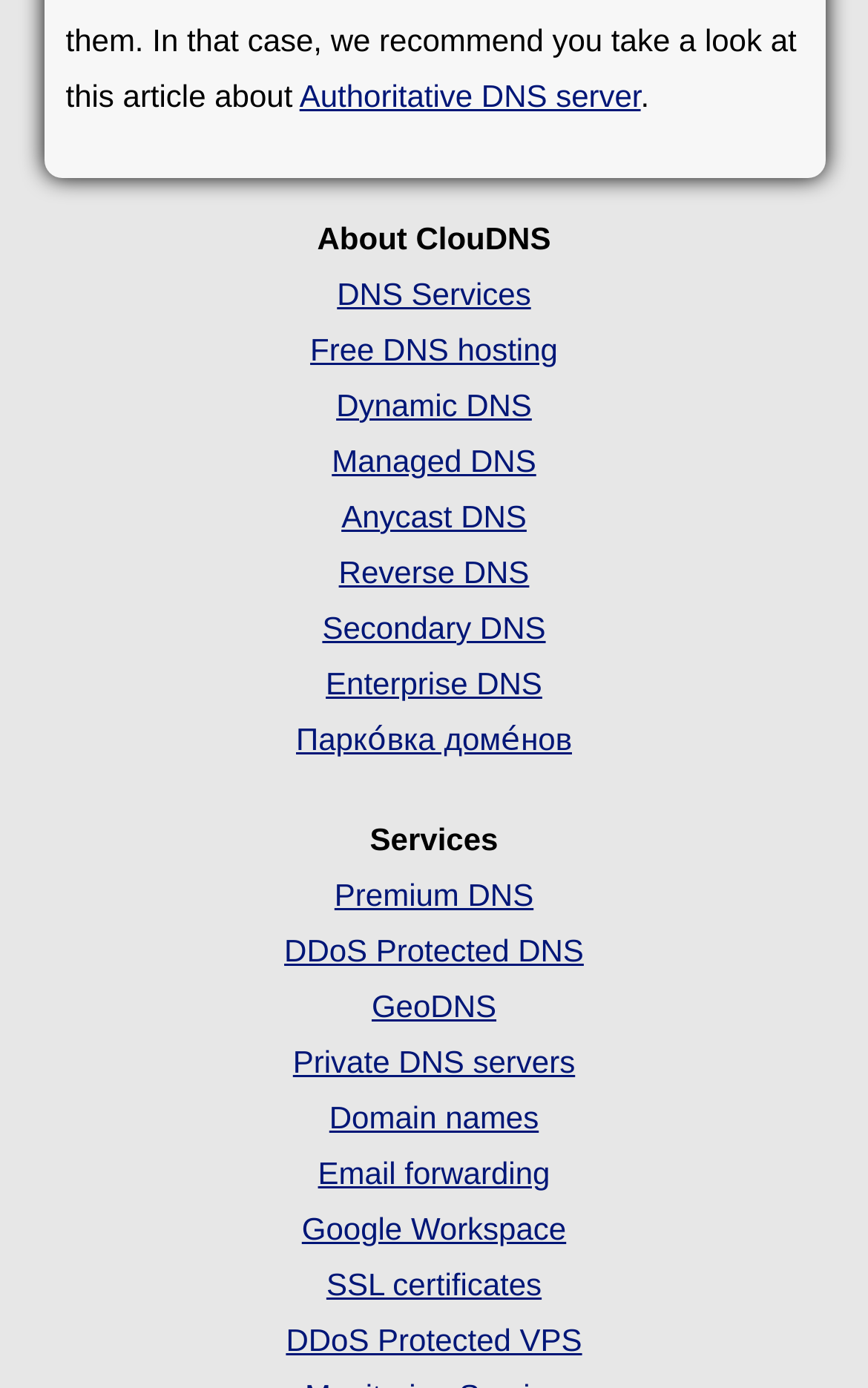Respond to the question below with a single word or phrase:
What is the last service listed under 'Services'?

SSL certificates